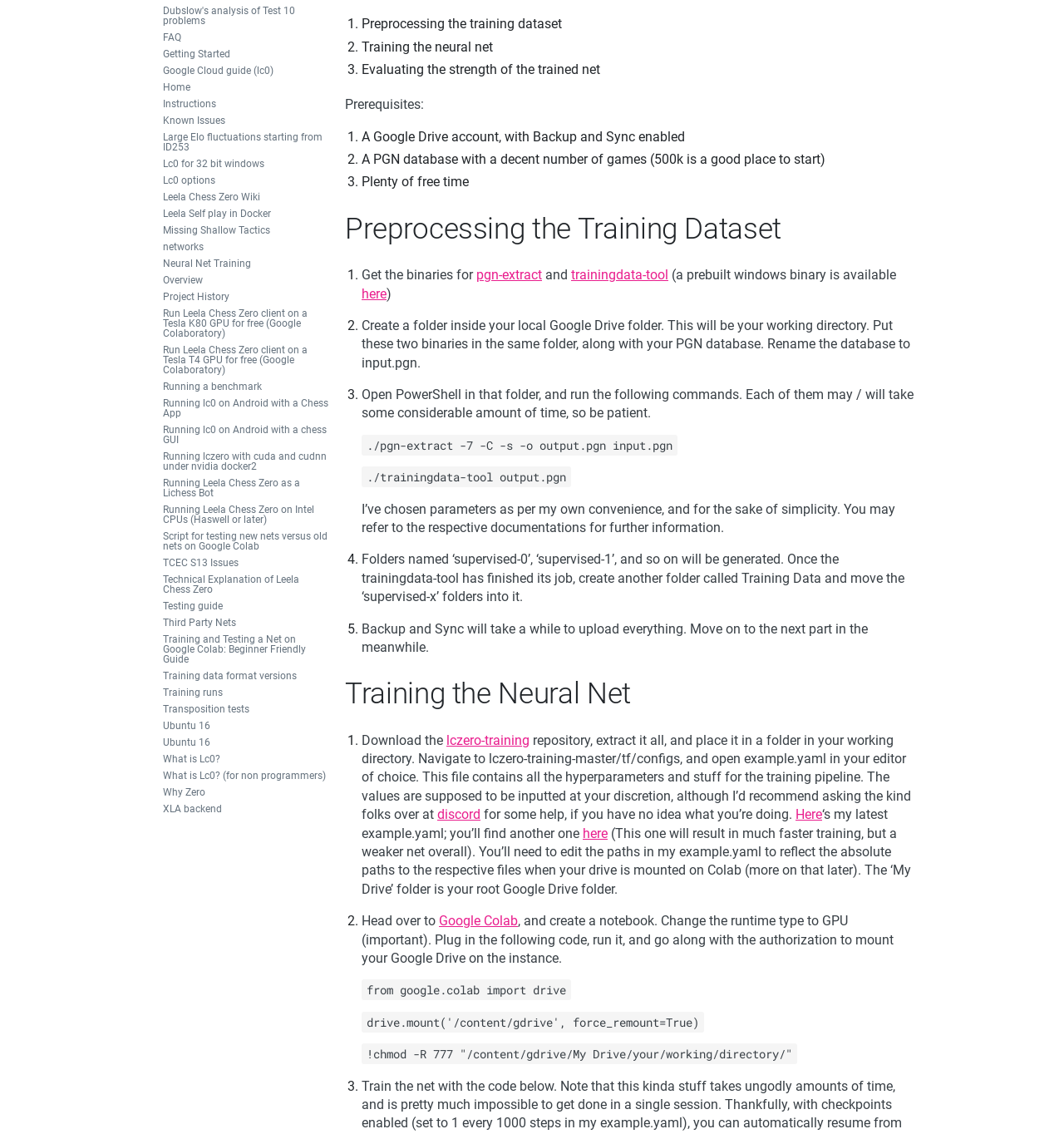Give the bounding box coordinates for this UI element: "parent_node: Preprocessing the Training Dataset". The coordinates should be four float numbers between 0 and 1, arranged as [left, top, right, bottom].

[0.734, 0.186, 0.754, 0.217]